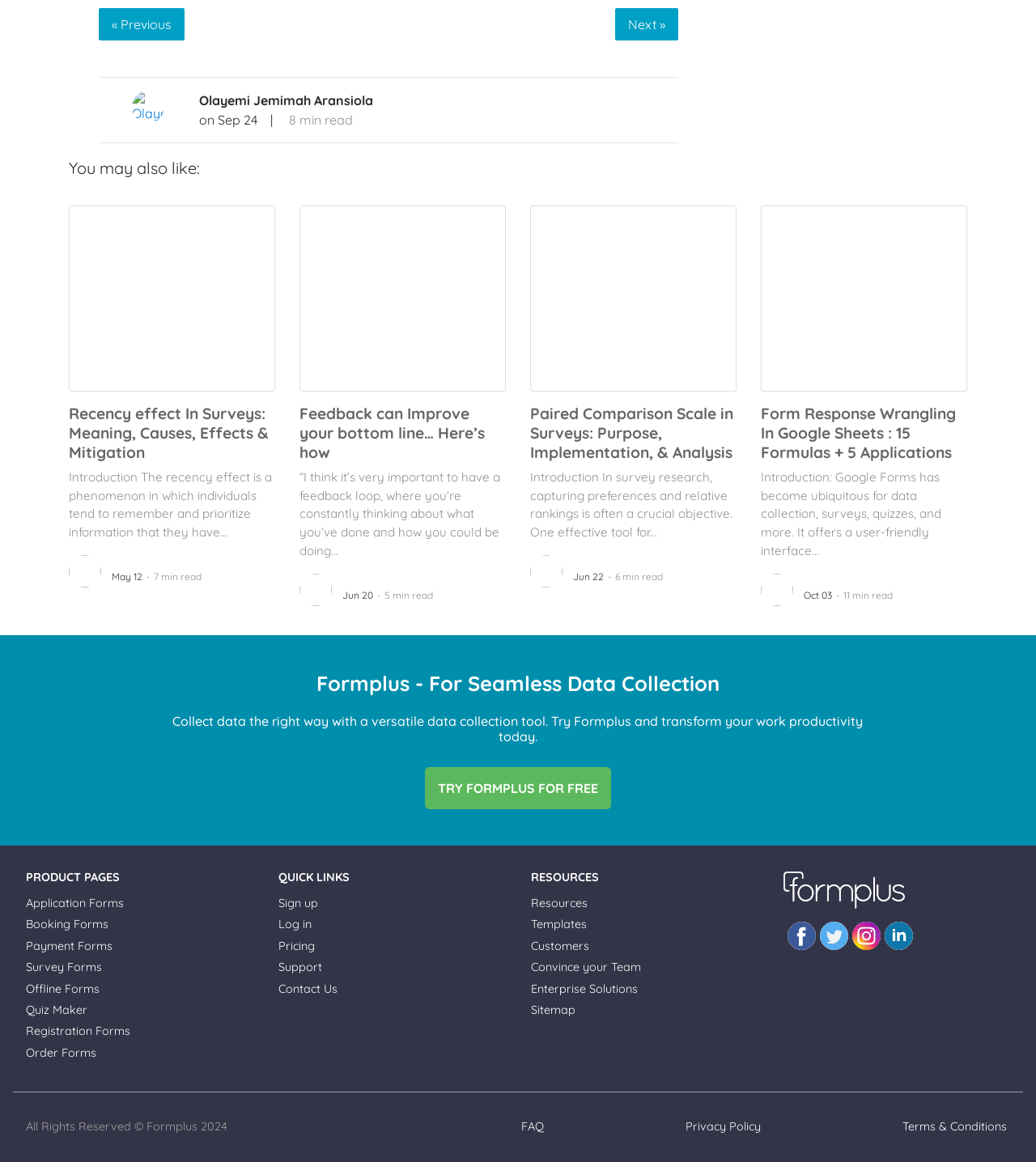Carefully observe the image and respond to the question with a detailed answer:
What is the purpose of the 'TRY FORMPLUS FOR FREE' button?

The 'TRY FORMPLUS FOR FREE' button is a call-to-action button that allows users to try Formplus for free, indicating that its purpose is to encourage users to try the service without any cost.